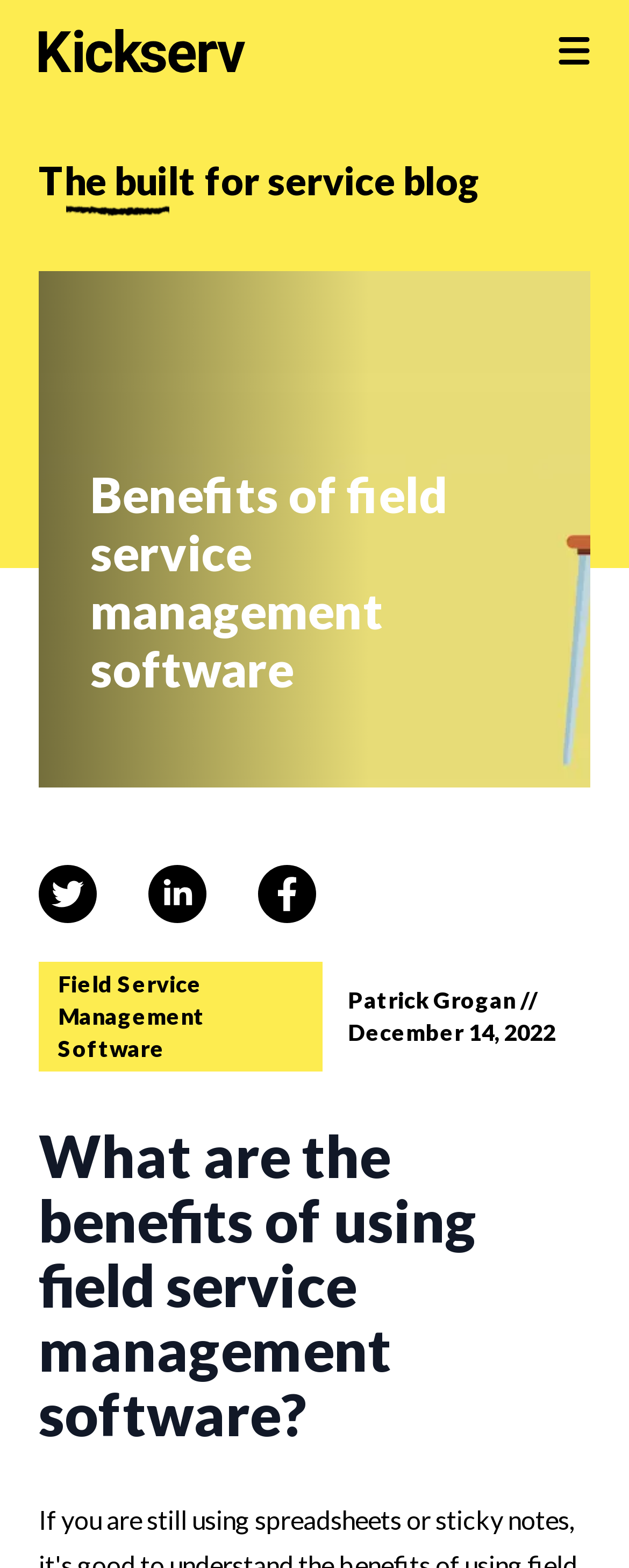What is the topic of the blog post?
Provide an in-depth and detailed explanation in response to the question.

The topic of the blog post can be determined by looking at the heading 'Benefits of field service management software' and the image with the same title, which suggests that the blog post is about the benefits of using field service management software.